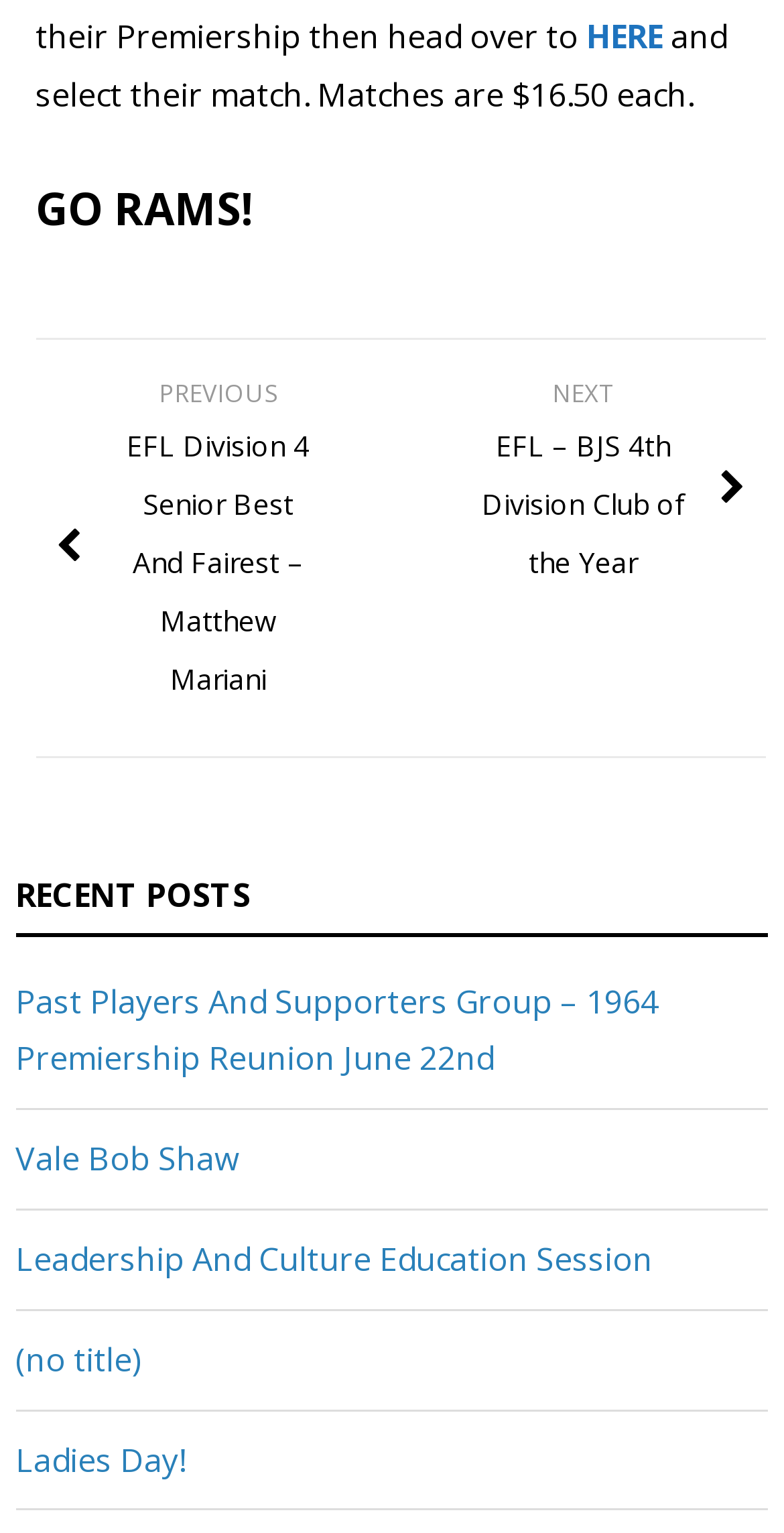What is the price of each match?
Please provide a comprehensive answer based on the visual information in the image.

The price of each match is mentioned in the text 'and select their match. Matches are $16.50 each.' which is a static text element on the webpage.